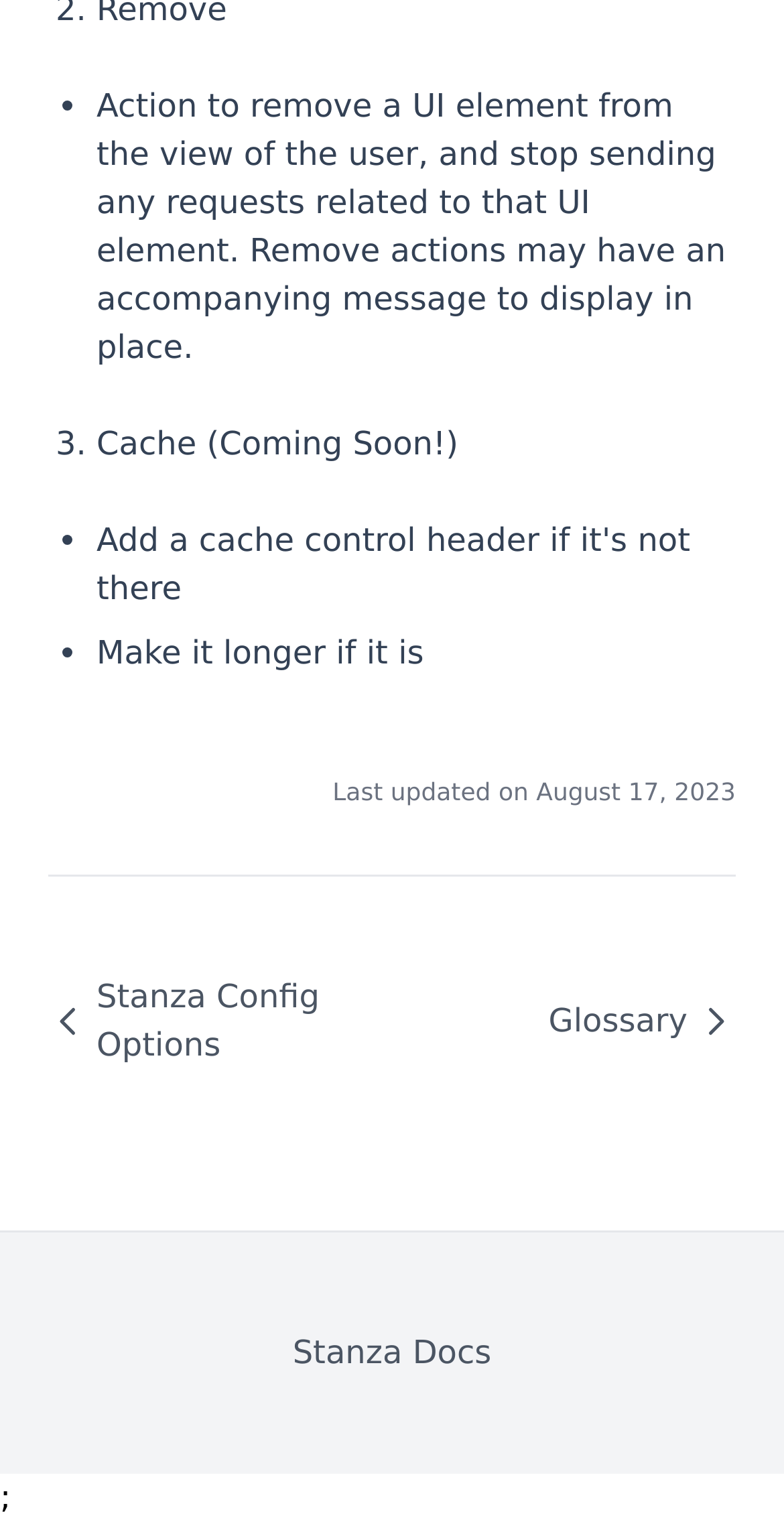How many links are there in the webpage?
Using the picture, provide a one-word or short phrase answer.

2